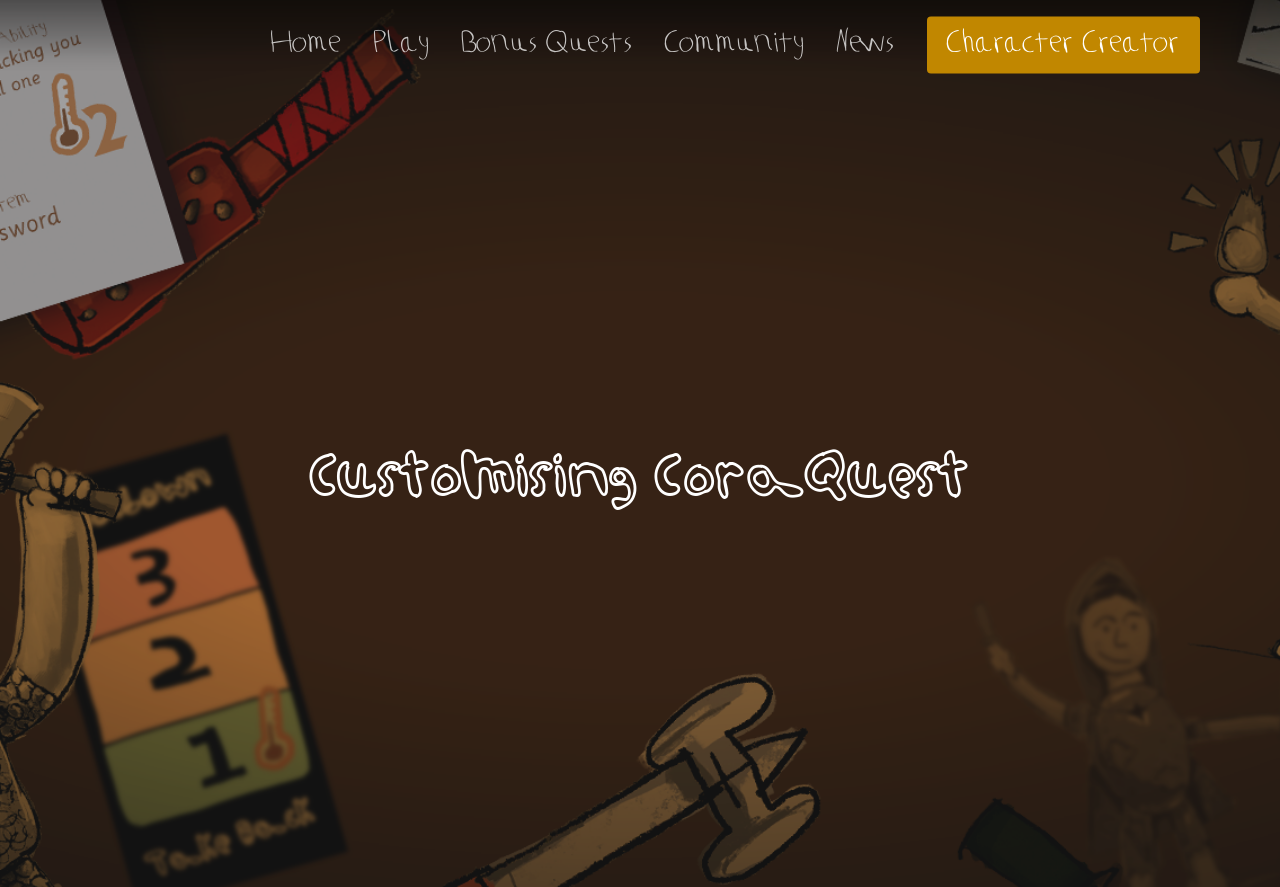What is the purpose of the 'Character Creator' link?
Please provide a comprehensive answer based on the details in the screenshot.

Based on the context of the webpage and the name of the link 'Character Creator', I inferred that the purpose of this link is to allow users to create their own characters, likely for a game or questing experience.